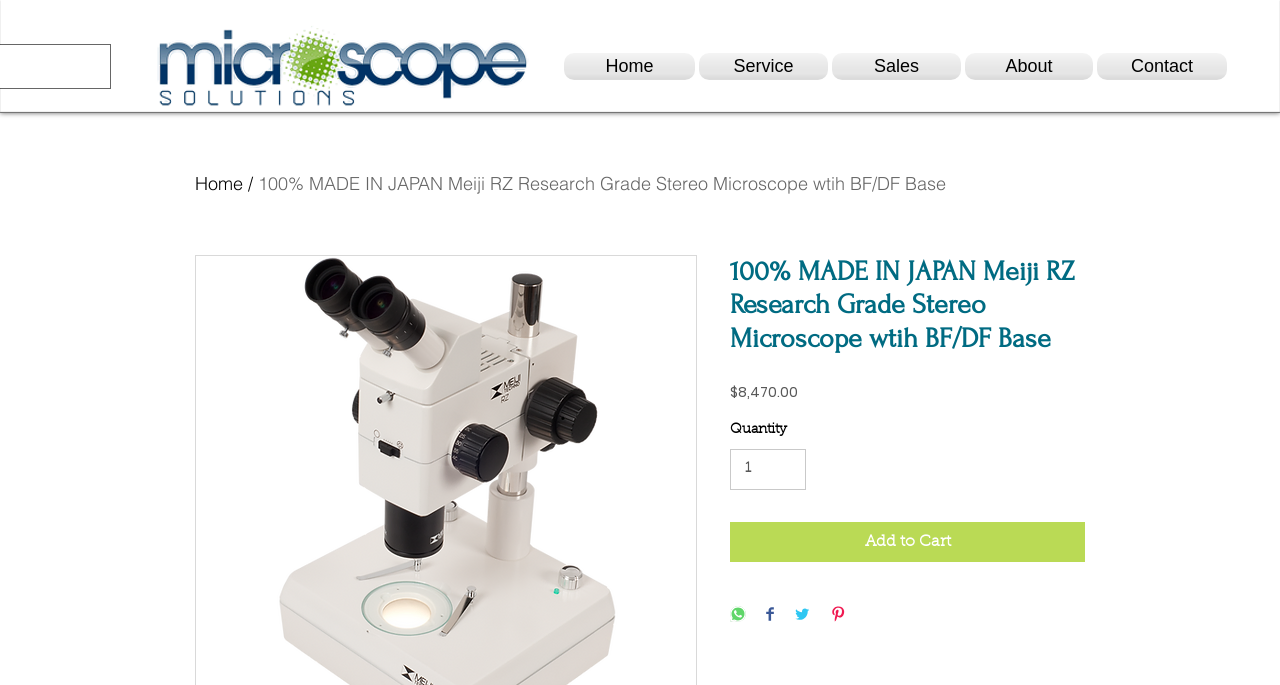What is the main title displayed on this webpage?

100% MADE IN JAPAN Meiji RZ Research Grade Stereo Microscope wtih BF/DF Base